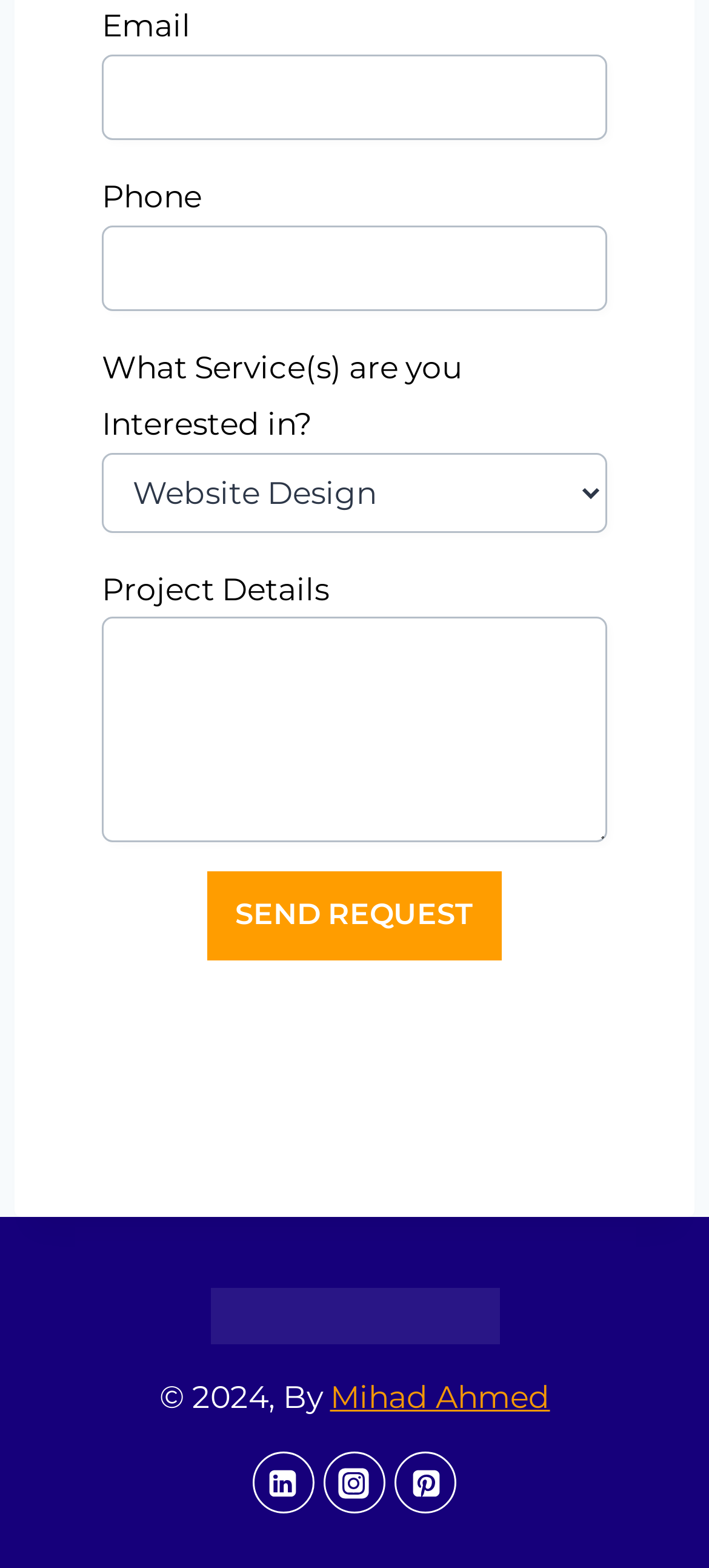Identify the bounding box coordinates of the region that should be clicked to execute the following instruction: "Download the iOS application".

None